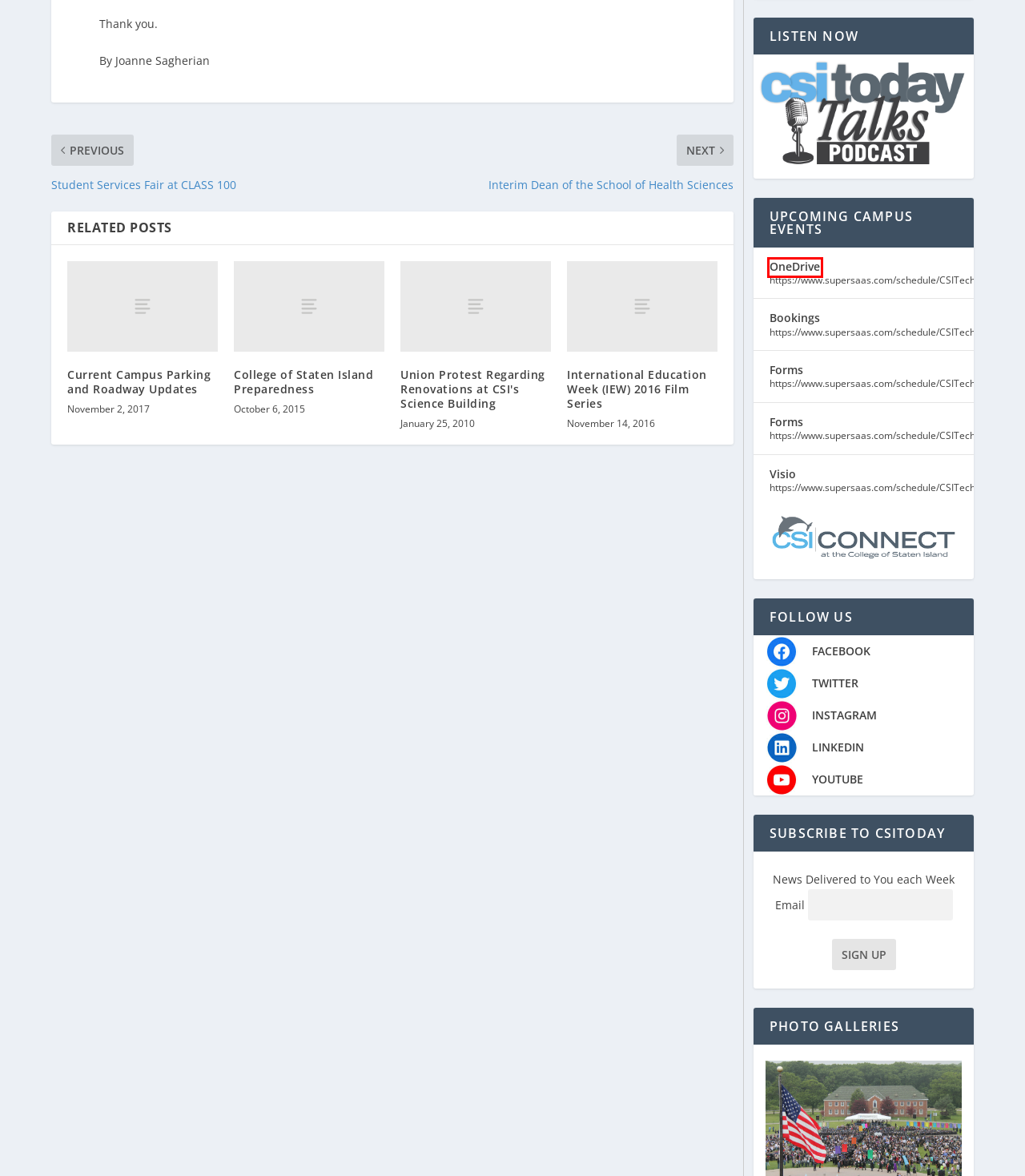You are presented with a screenshot of a webpage with a red bounding box. Select the webpage description that most closely matches the new webpage after clicking the element inside the red bounding box. The options are:
A. Visio  –  CUNY Events Calendar
B. College of Staten Island Preparedness | CSI Today
C. Forms  –  CUNY Events Calendar
D. Union Protest Regarding Renovations at CSI's Science Building | CSI Today
E. OneDrive  –  CUNY Events Calendar
F. International Education Week (IEW) 2016 Film Series | CSI Today
G. Current Campus Parking and Roadway Updates  | CSI Today
H. - CSI CONNECT

E